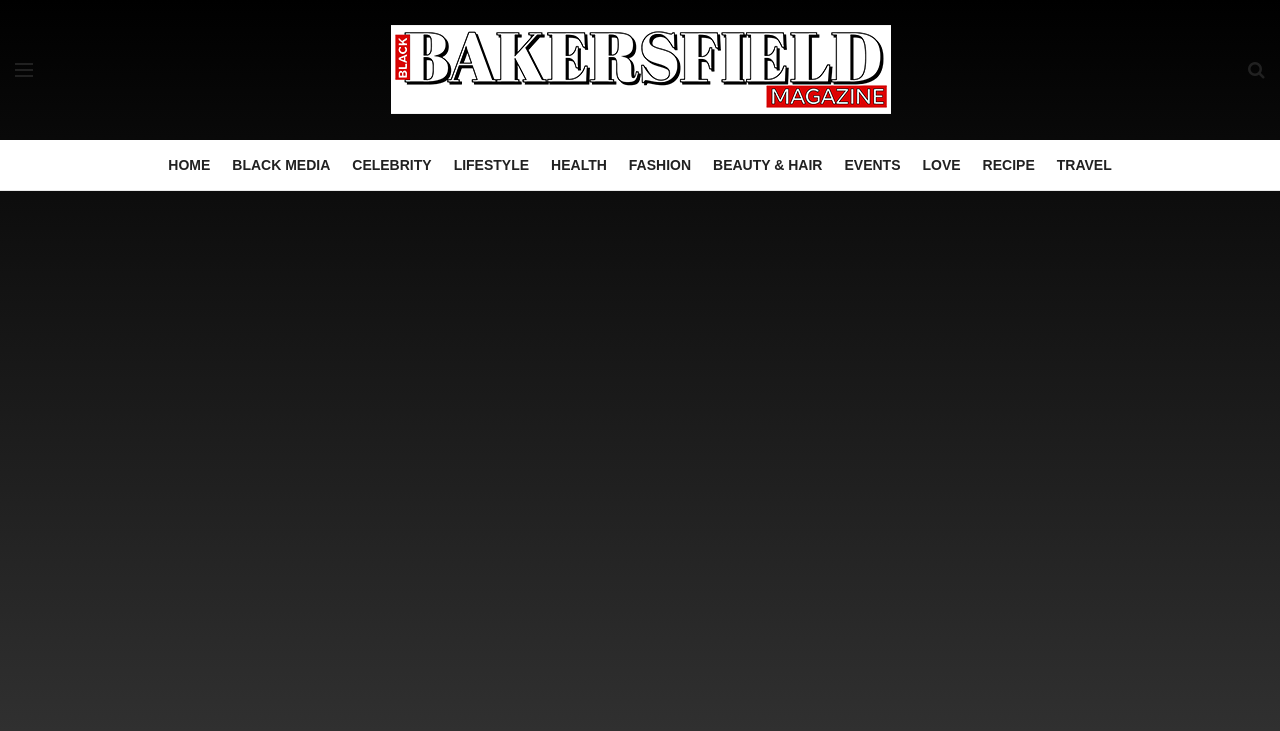Please find the bounding box coordinates of the element that needs to be clicked to perform the following instruction: "click HOME". The bounding box coordinates should be four float numbers between 0 and 1, represented as [left, top, right, bottom].

[0.131, 0.192, 0.164, 0.26]